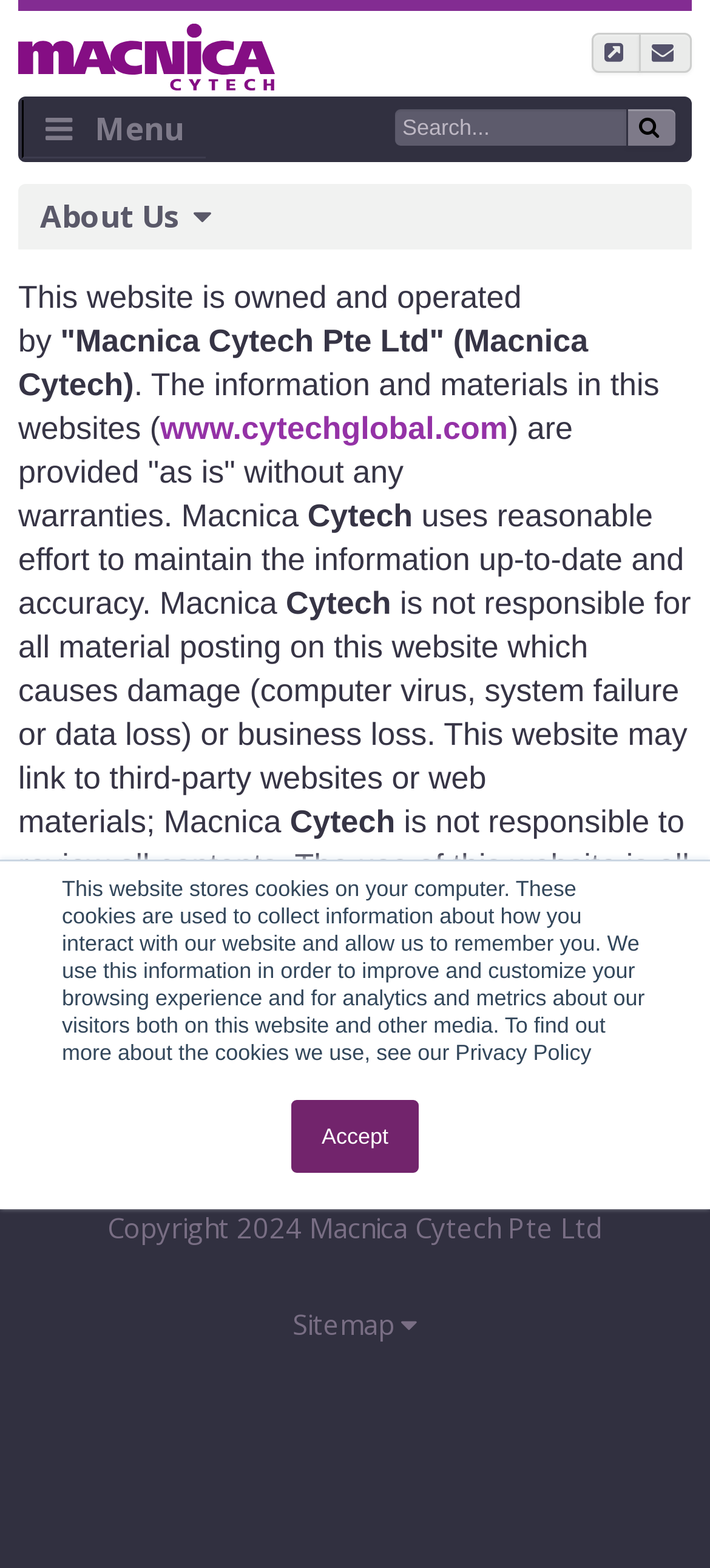Give a succinct answer to this question in a single word or phrase: 
What is the copyright year of this website?

2024